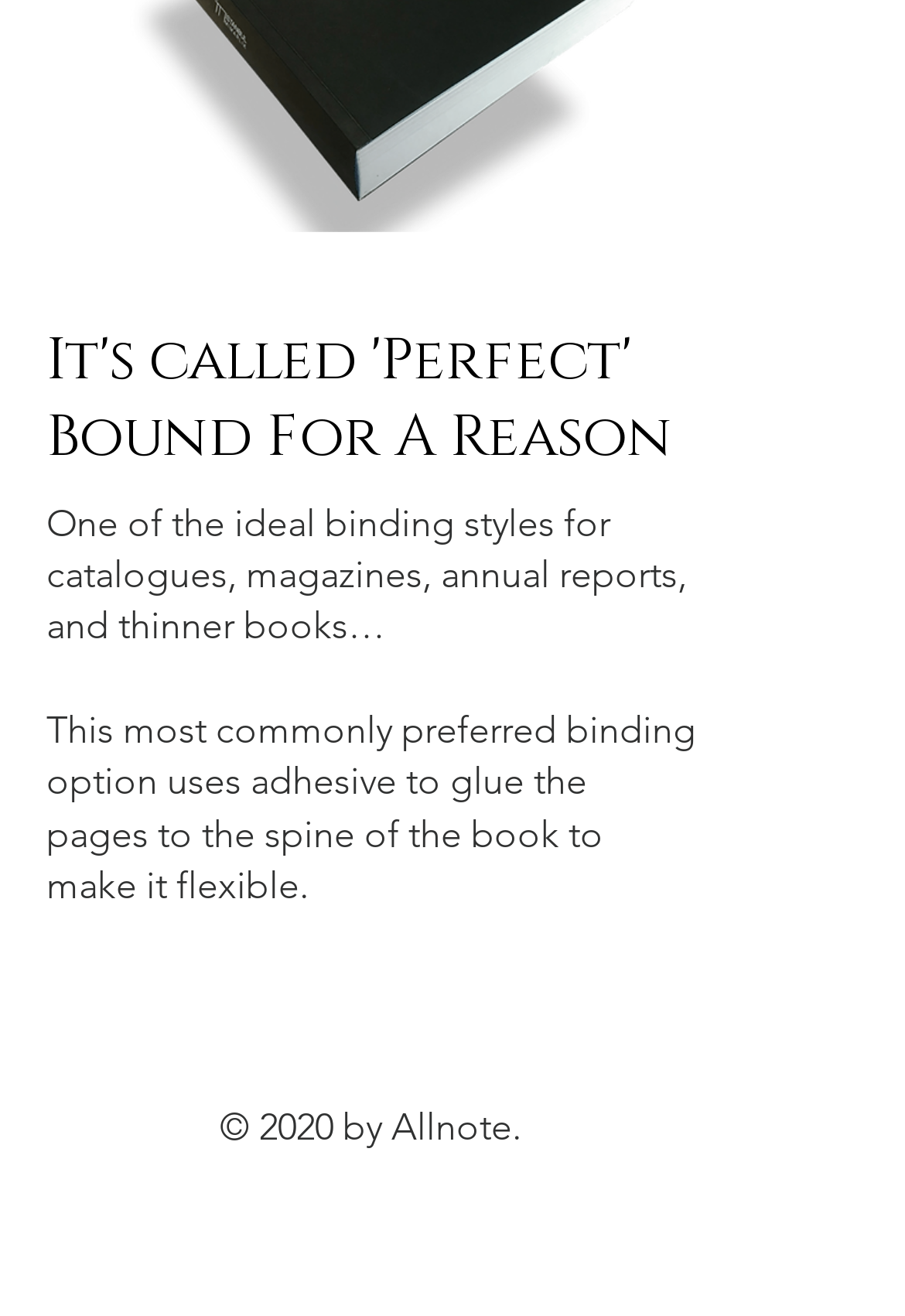Please provide the bounding box coordinates for the UI element as described: "aria-label="Black Instagram Icon"". The coordinates must be four floats between 0 and 1, represented as [left, top, right, bottom].

[0.492, 0.758, 0.564, 0.807]